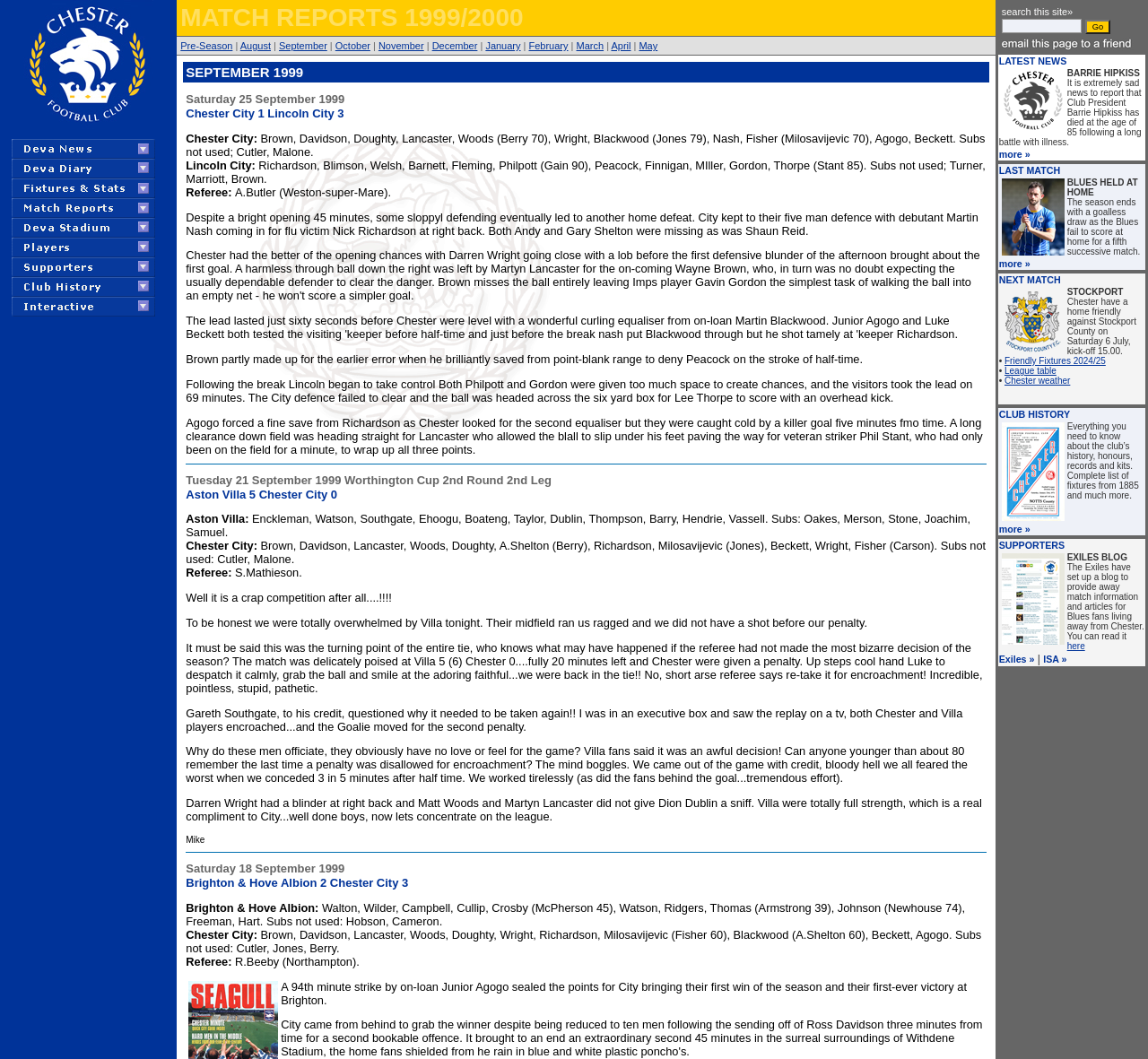Answer the question in one word or a short phrase:
What is the name of the stadium?

DEVA STADIUM